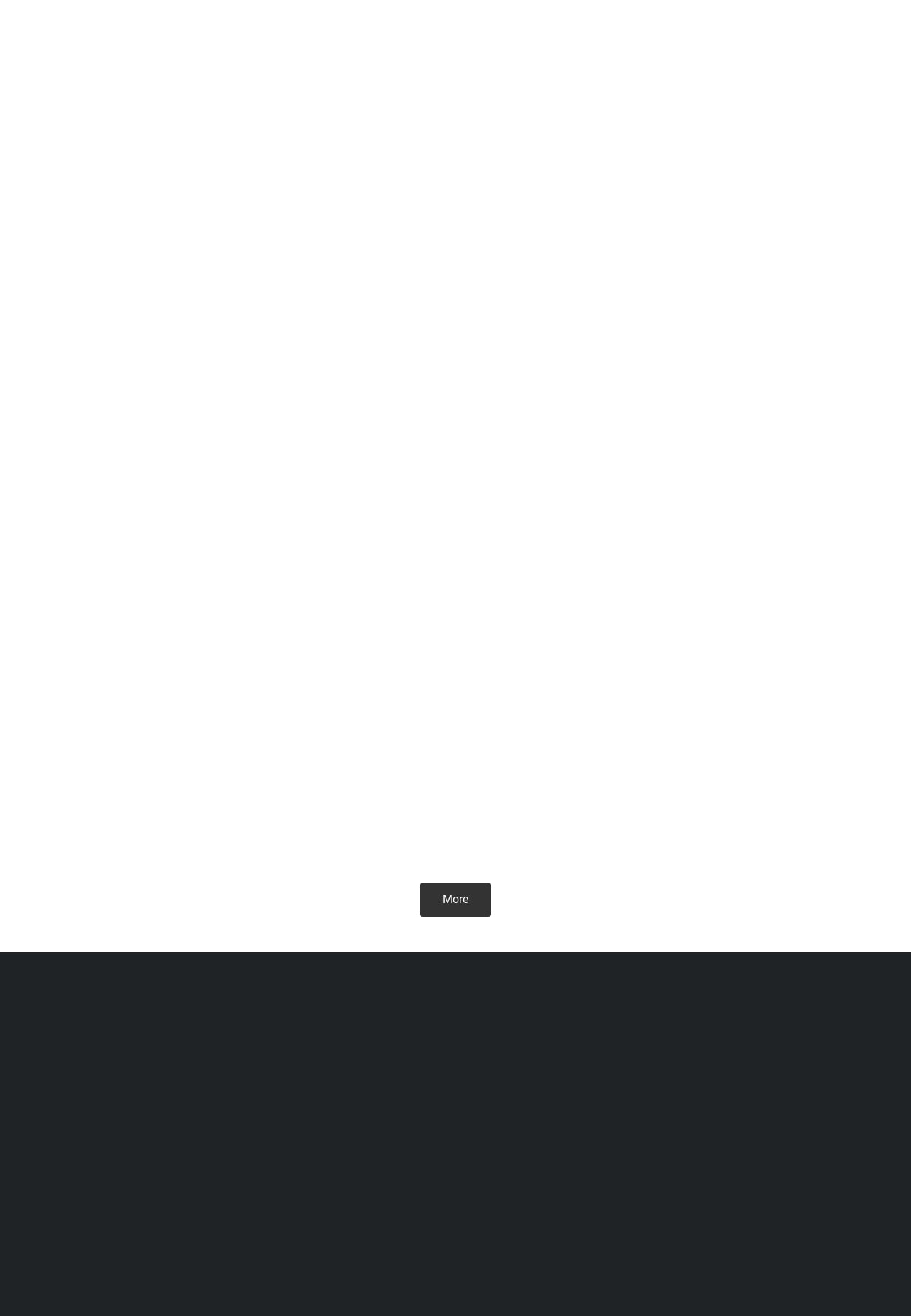Please locate the bounding box coordinates for the element that should be clicked to achieve the following instruction: "Submit the form". Ensure the coordinates are given as four float numbers between 0 and 1, i.e., [left, top, right, bottom].

[0.66, 0.927, 0.75, 0.953]